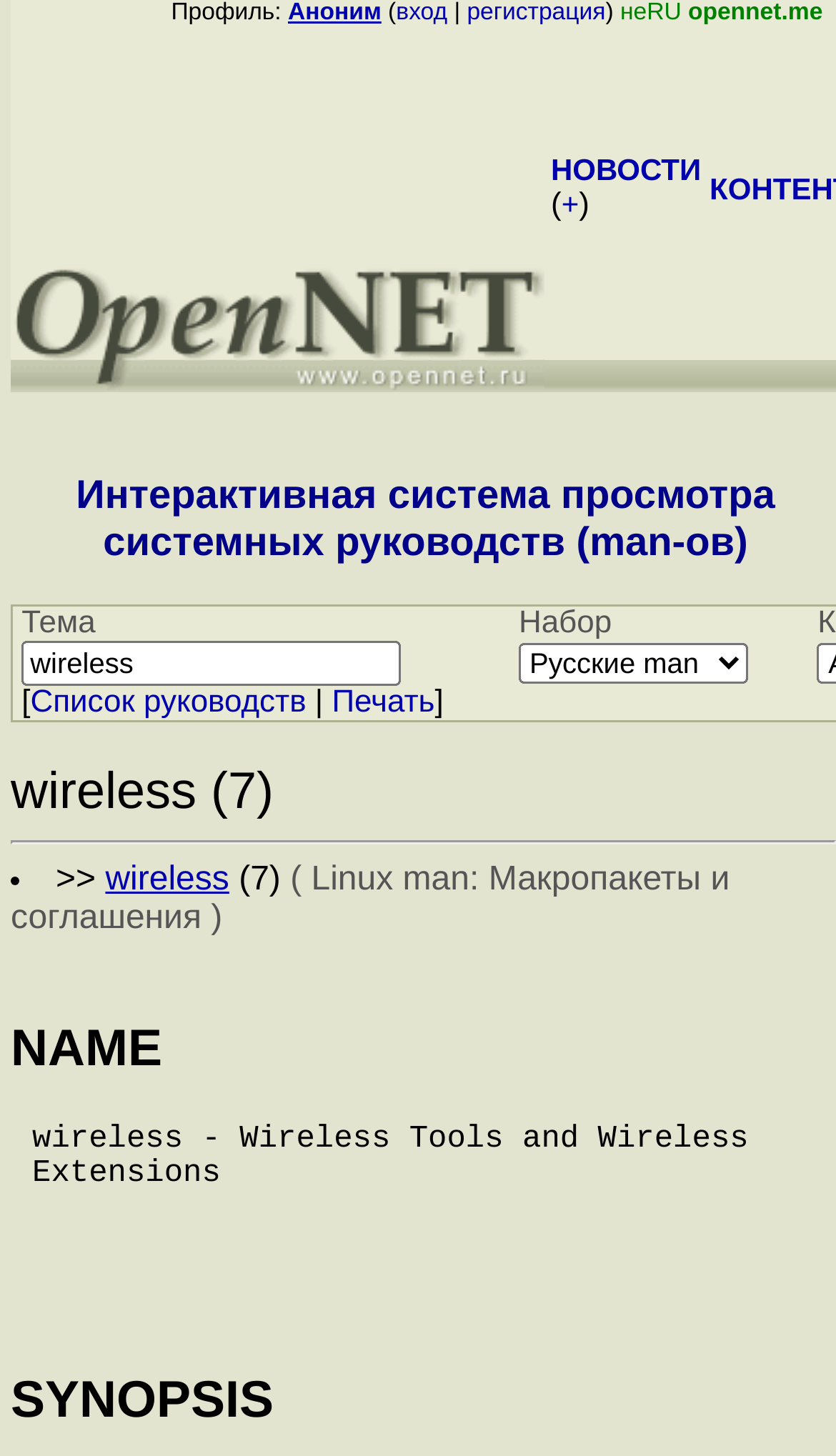What is the profile link text?
Based on the image, respond with a single word or phrase.

Аноним